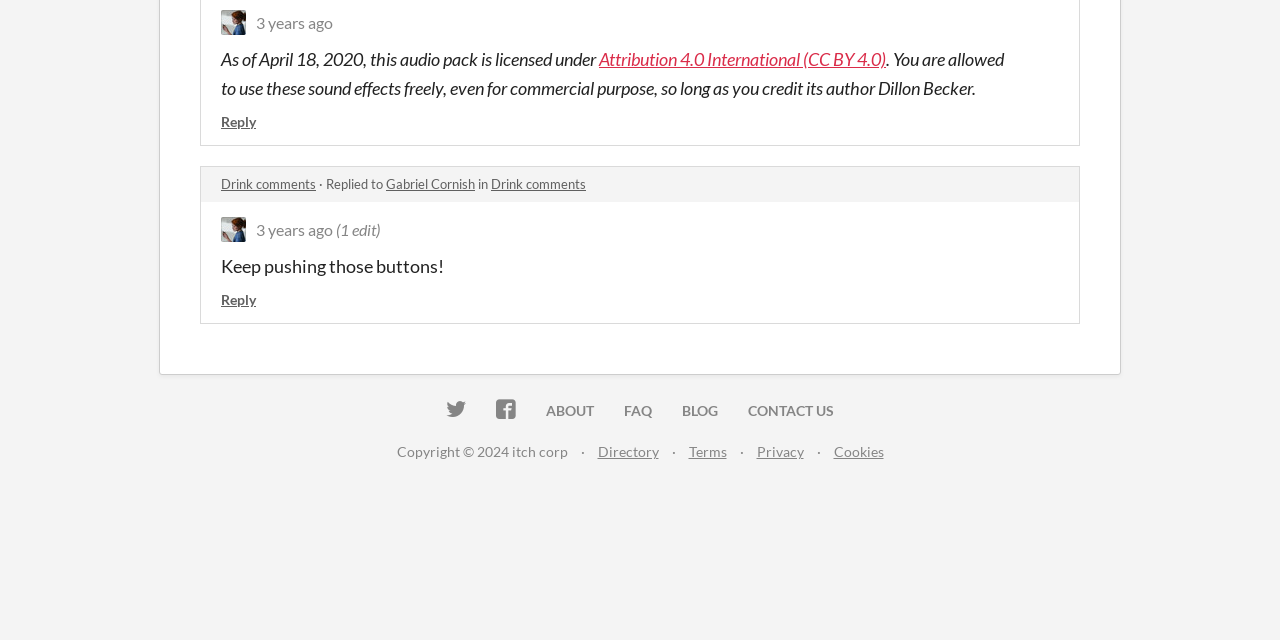Find the bounding box coordinates for the HTML element described as: "Directory". The coordinates should consist of four float values between 0 and 1, i.e., [left, top, right, bottom].

[0.467, 0.692, 0.514, 0.719]